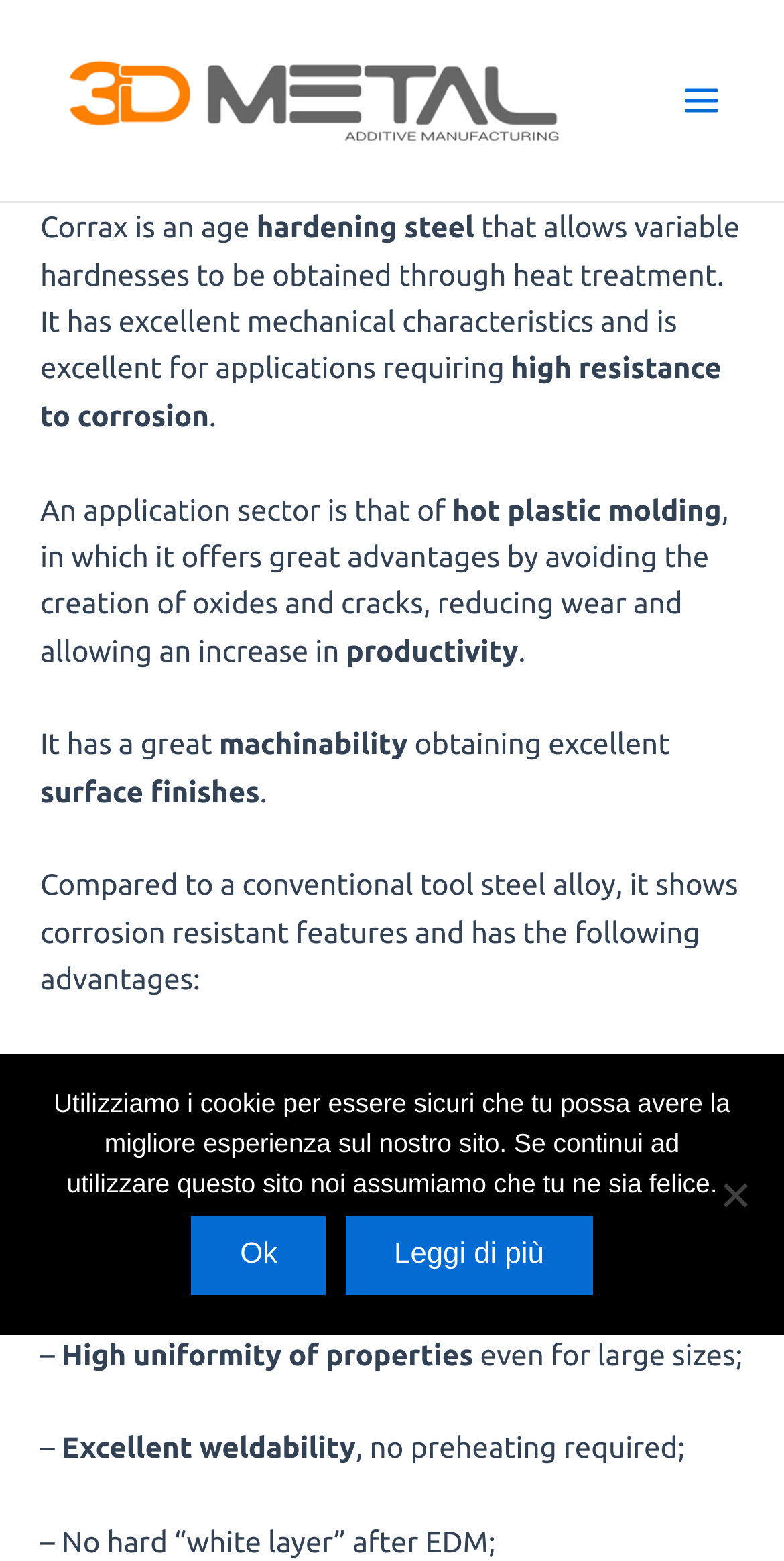Please look at the image and answer the question with a detailed explanation: What is Corrax?

Based on the webpage content, Corrax is a type of steel that allows variable hardnesses to be obtained through heat treatment, and it has excellent mechanical characteristics and is excellent for applications requiring high resistance to corrosion.